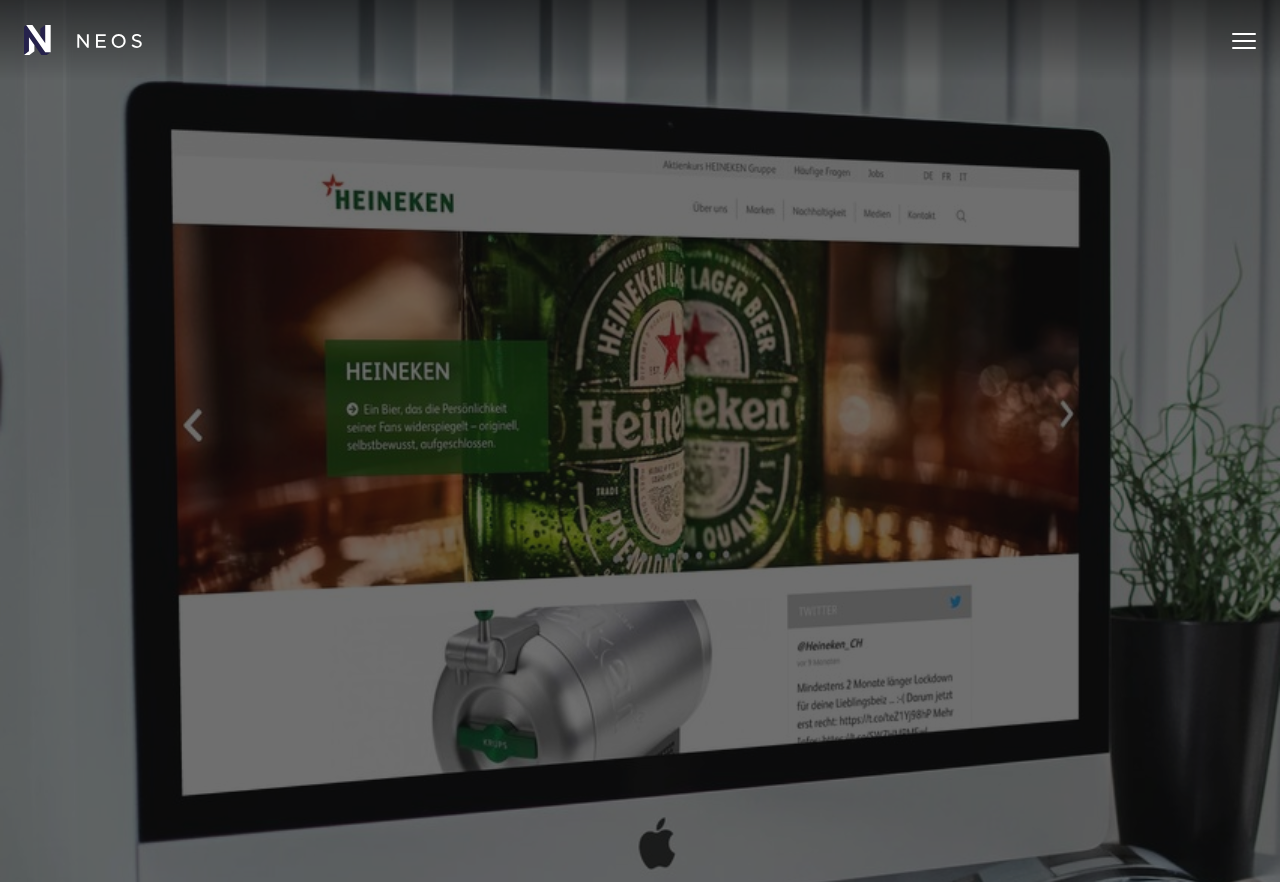Please extract the title of the webpage.

HEINEKEN Switzerland AG